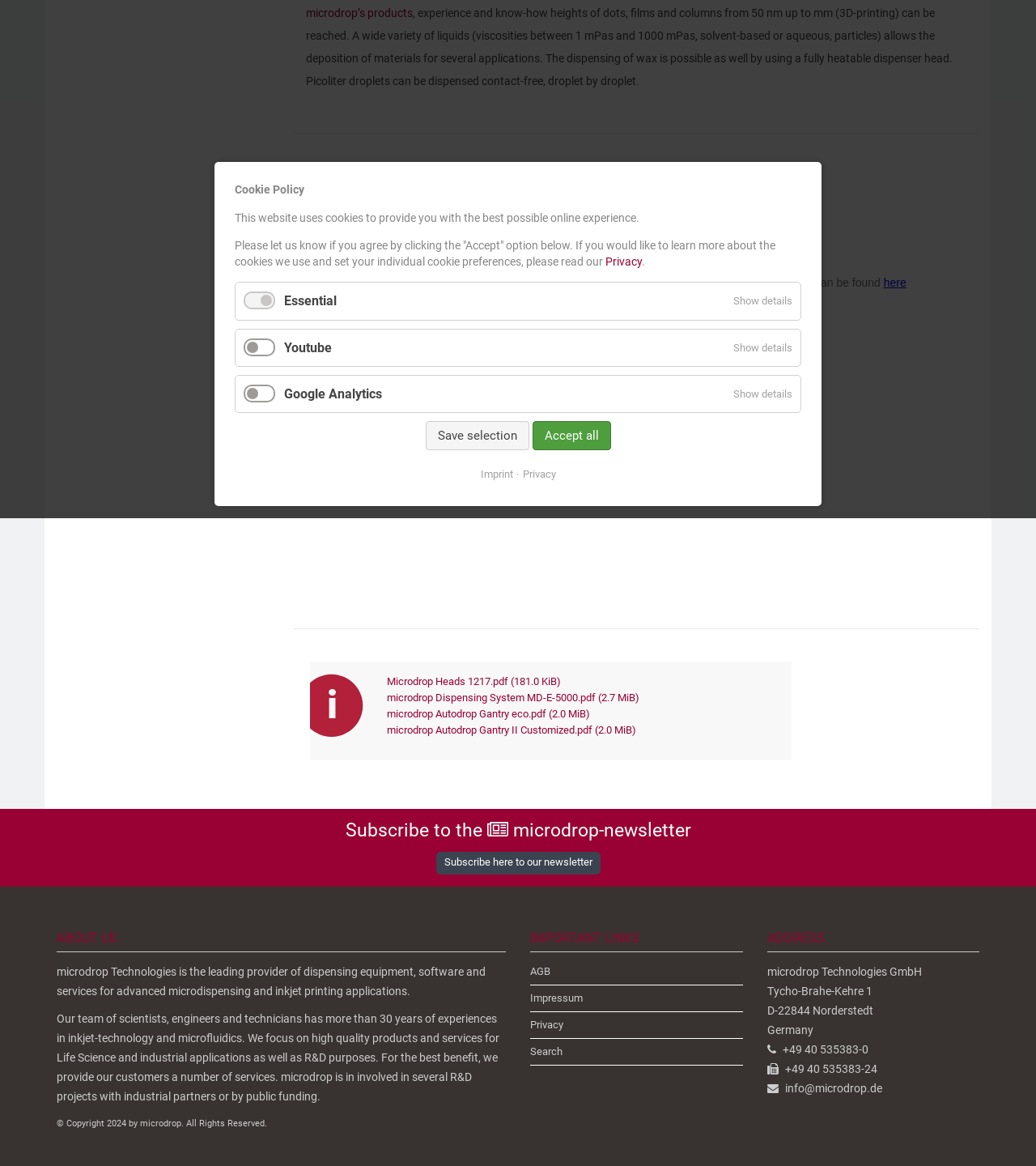Please find the bounding box for the UI component described as follows: "Search".

[0.512, 0.897, 0.543, 0.907]